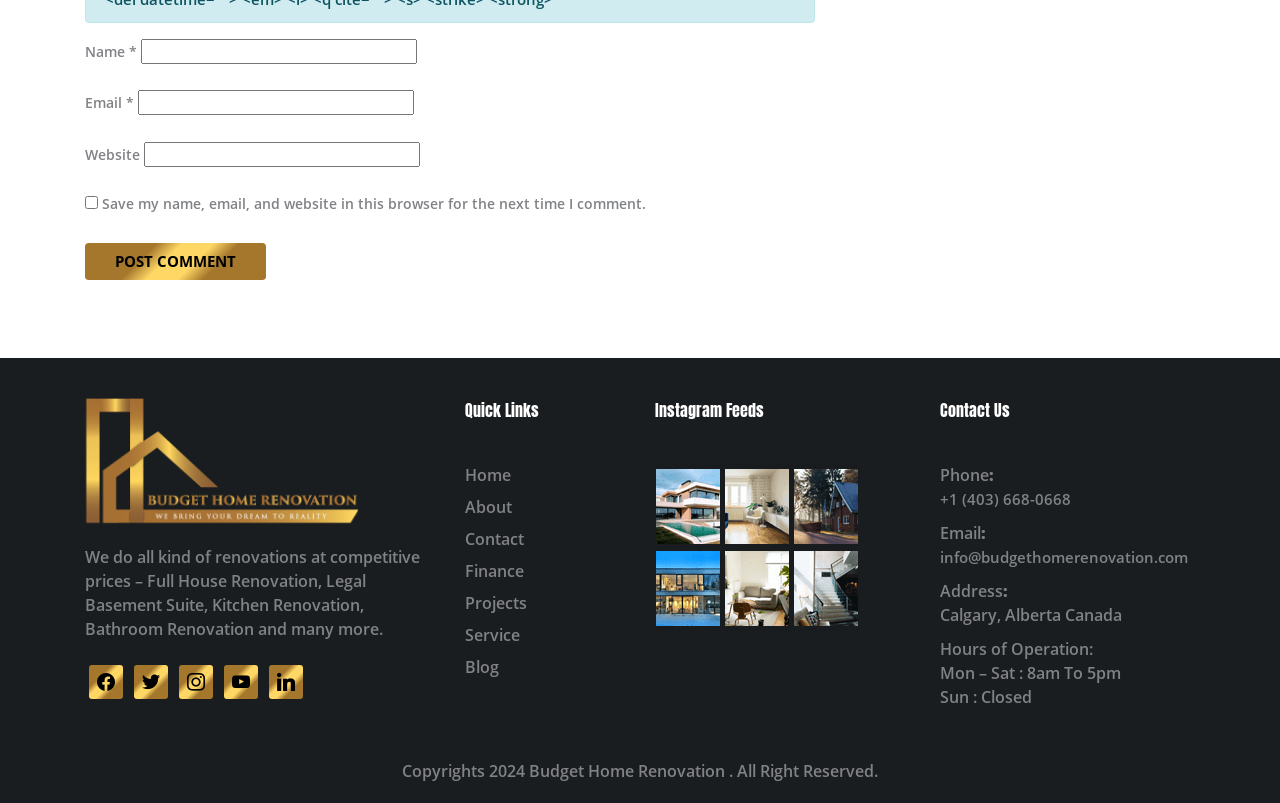Please mark the clickable region by giving the bounding box coordinates needed to complete this instruction: "Go to Home page".

[0.363, 0.576, 0.488, 0.616]